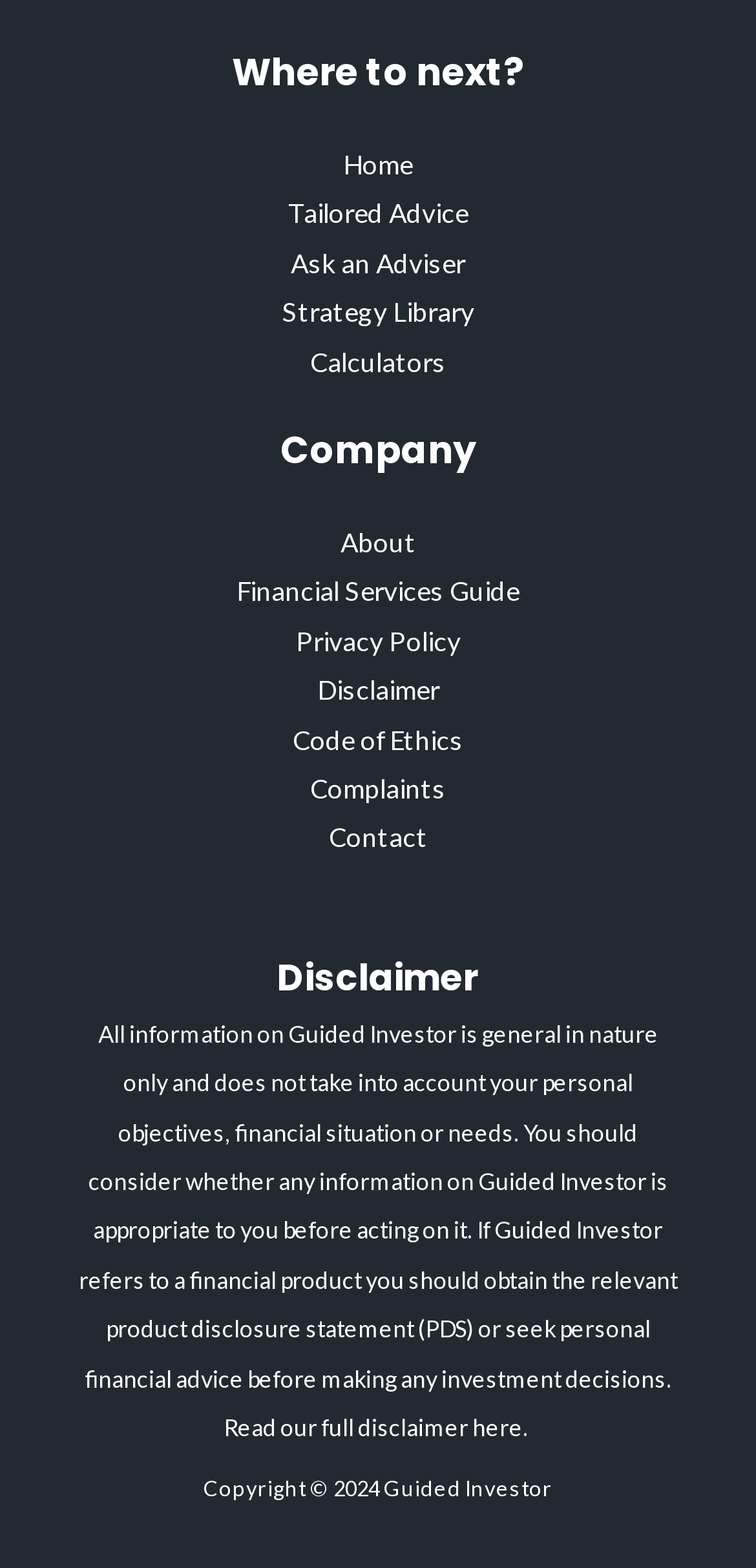What is the disclaimer message on the webpage?
Using the visual information, reply with a single word or short phrase.

All information on Guided Investor is general in nature only...